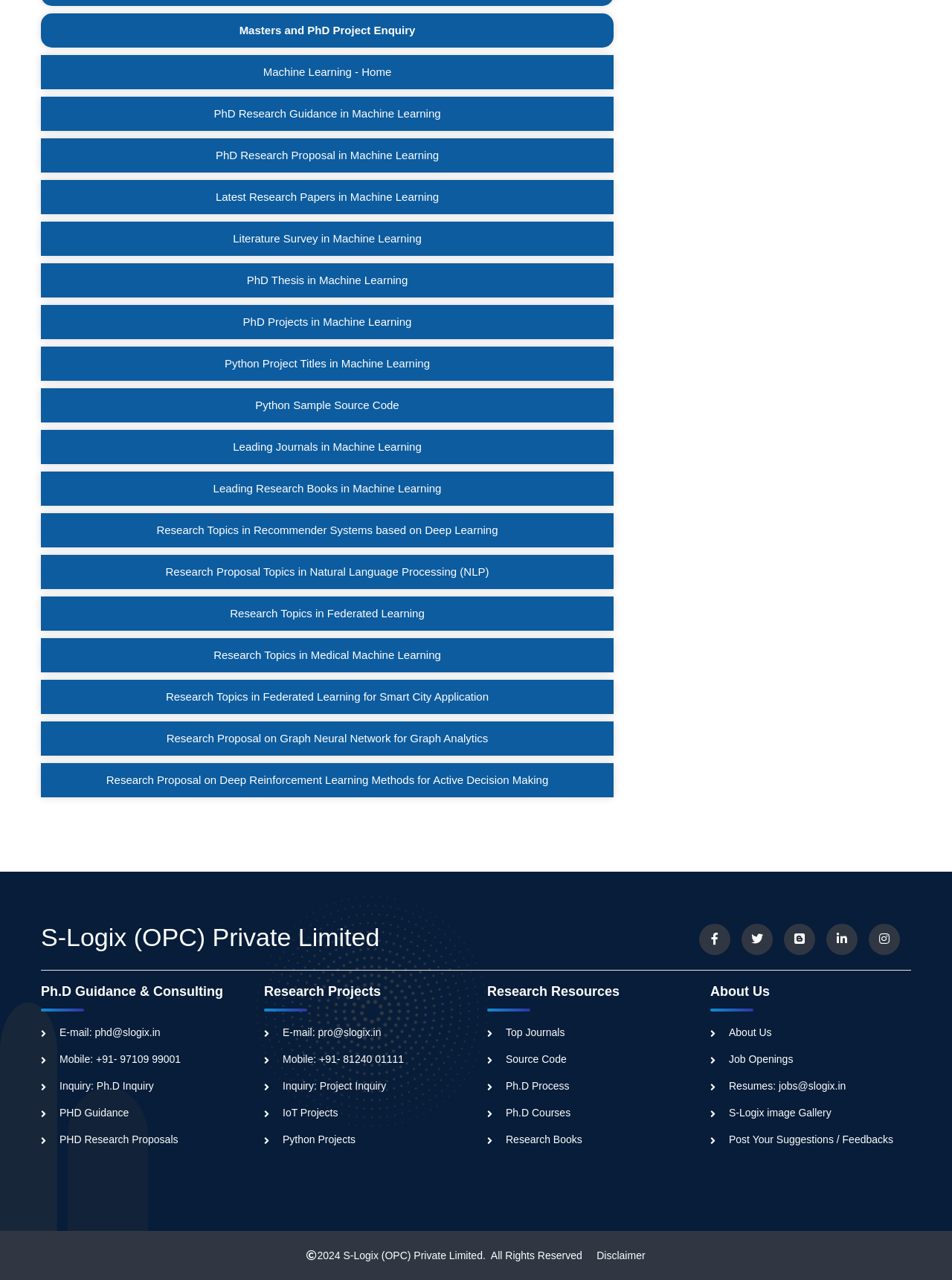Locate the bounding box coordinates of the clickable region to complete the following instruction: "Learn about S-Logix (OPC) Private Limited."

[0.043, 0.716, 0.645, 0.748]